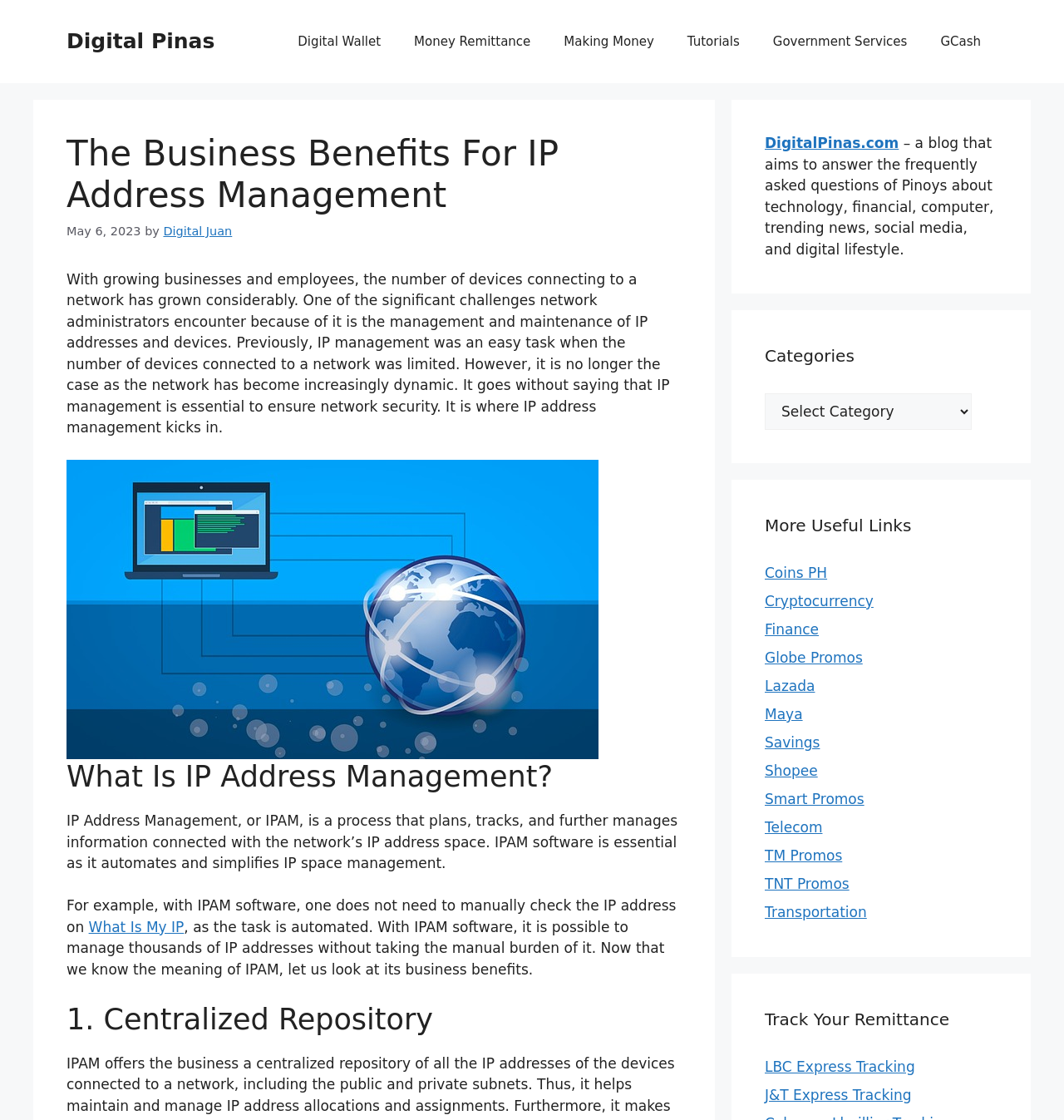Consider the image and give a detailed and elaborate answer to the question: 
What is the benefit of centralized repository in IPAM?

The webpage mentions '1. Centralized Repository' as one of the business benefits of IP Address Management, but it does not specify what this benefit entails. Therefore, it is not possible to provide a concise answer to this question.